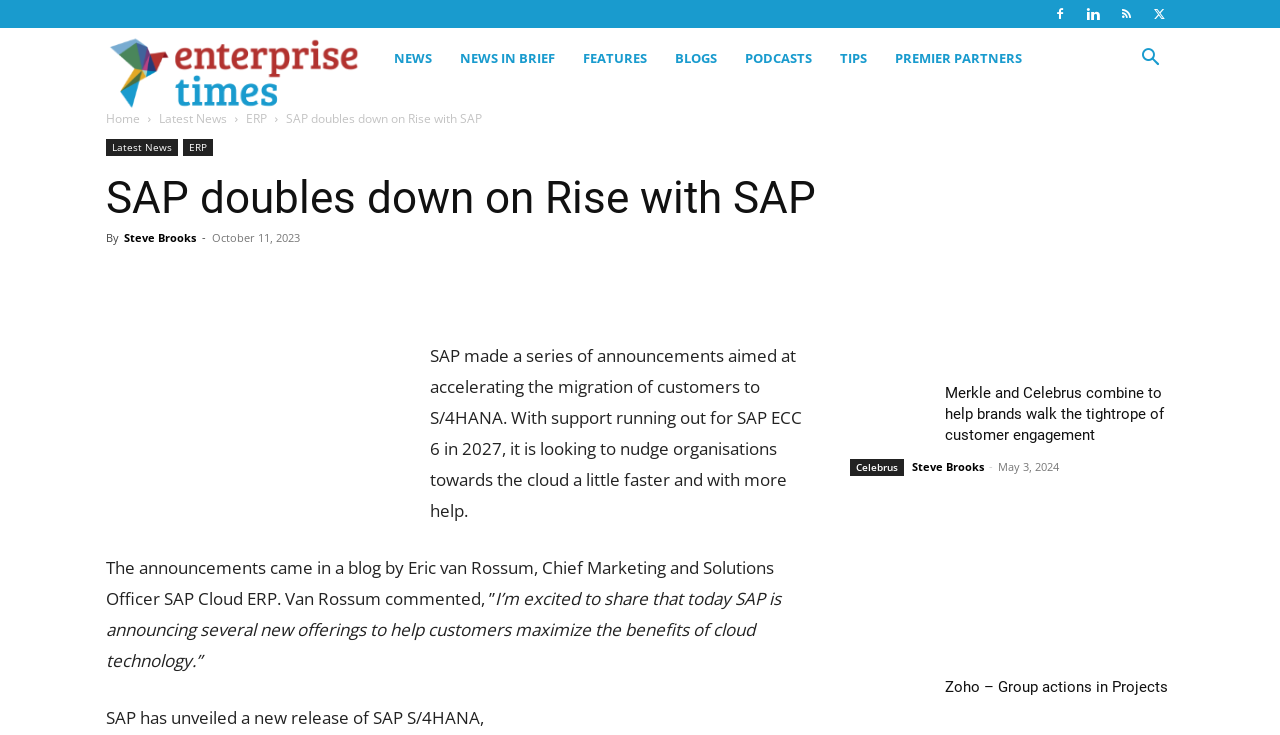Provide a one-word or brief phrase answer to the question:
What is the topic of the second article?

Merkle and Celebrus